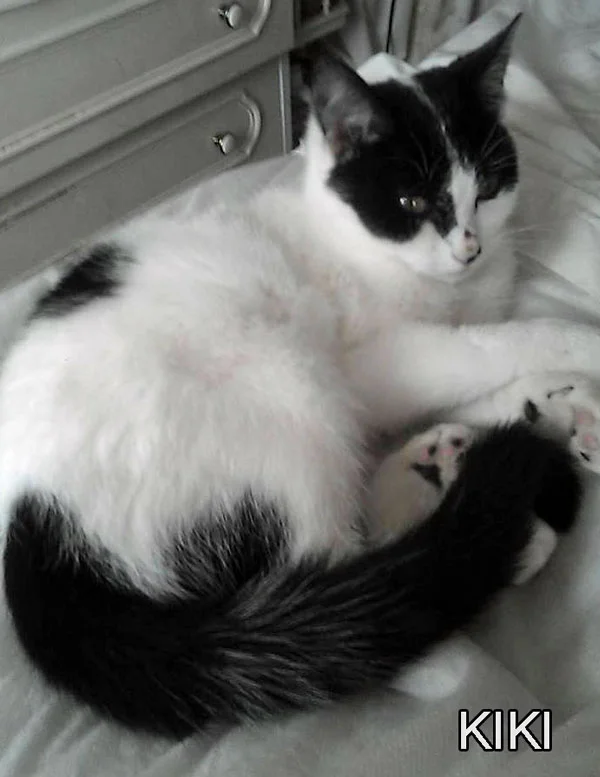Provide an extensive narrative of what is shown in the image.

The image features Kiki, a young cat whose story has captured public attention due to the tragic circumstances surrounding her life. Kiki is depicted curled up comfortably, showcasing her striking black and white fur pattern. This affectionate feline was unfortunately a victim of the notorious “Croydon Cat Killer,” which has left an emotional mark not just on her but also on her young owner, an eight-year-old boy who suffered deeply upon discovering her brutal fate. The image serves as a poignant reminder of the emotional bonds between pets and their owners, highlighting the often-overlooked impact of such tragedies on families. Kiki's story continues to resonate, sparking conversations about pet safety and the love that pets bring into our lives.